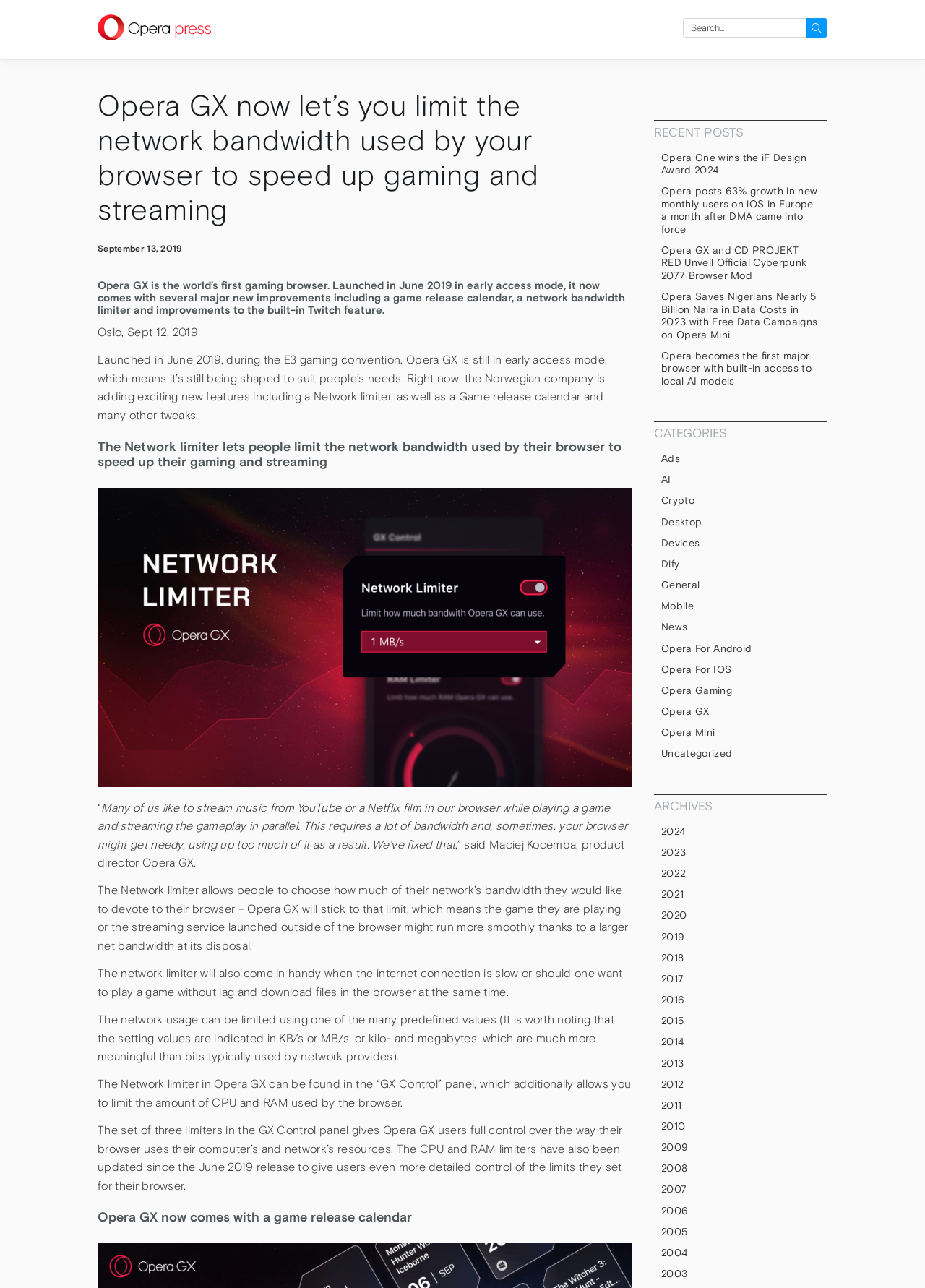What is the purpose of the Network limiter?
From the screenshot, supply a one-word or short-phrase answer.

To limit network bandwidth